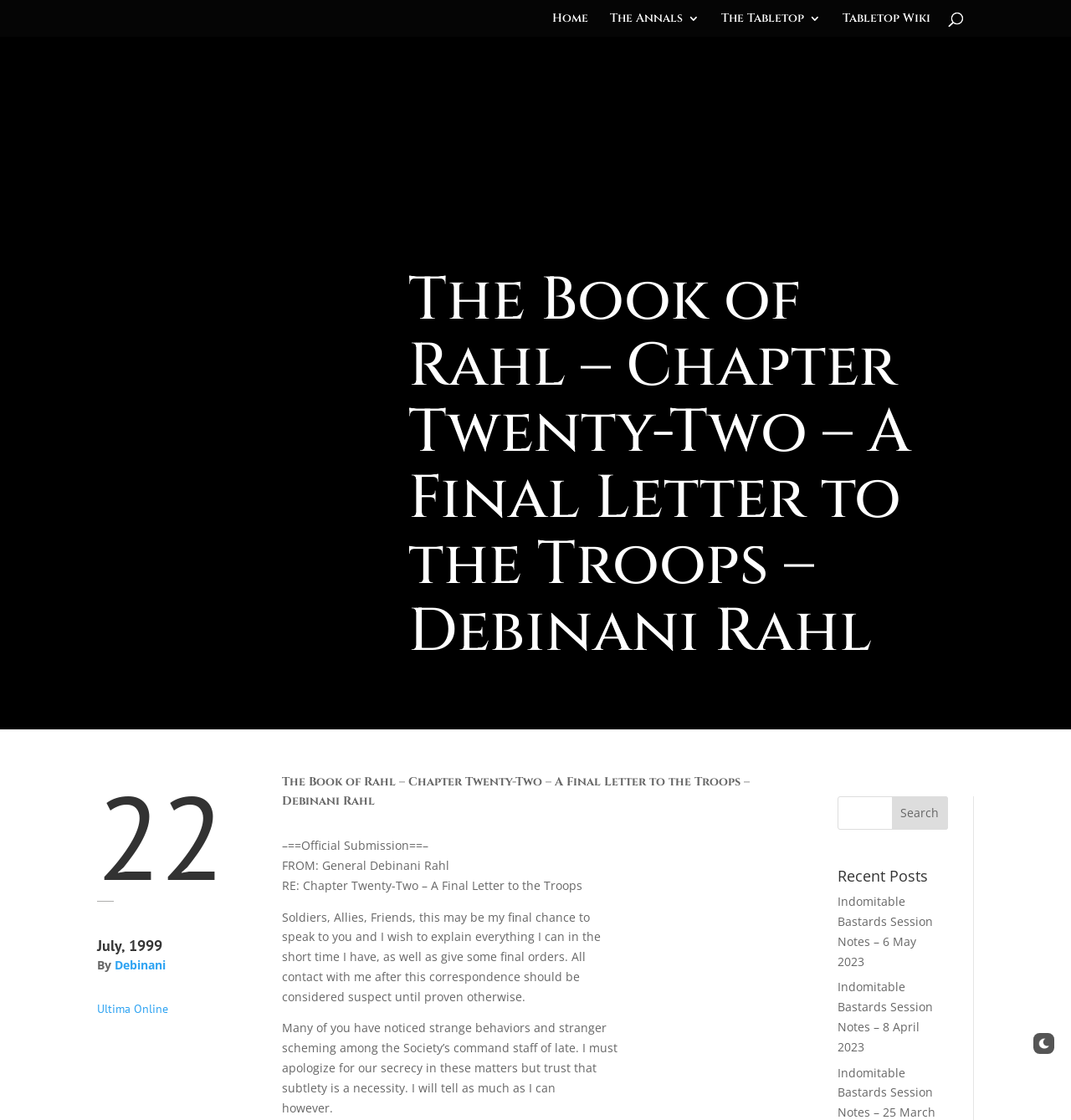What is the purpose of the search bar?
Using the information from the image, provide a comprehensive answer to the question.

I inferred the answer by observing the presence of a search bar with a textbox and a 'Search' button, which suggests that it is intended for users to search the website for specific content.